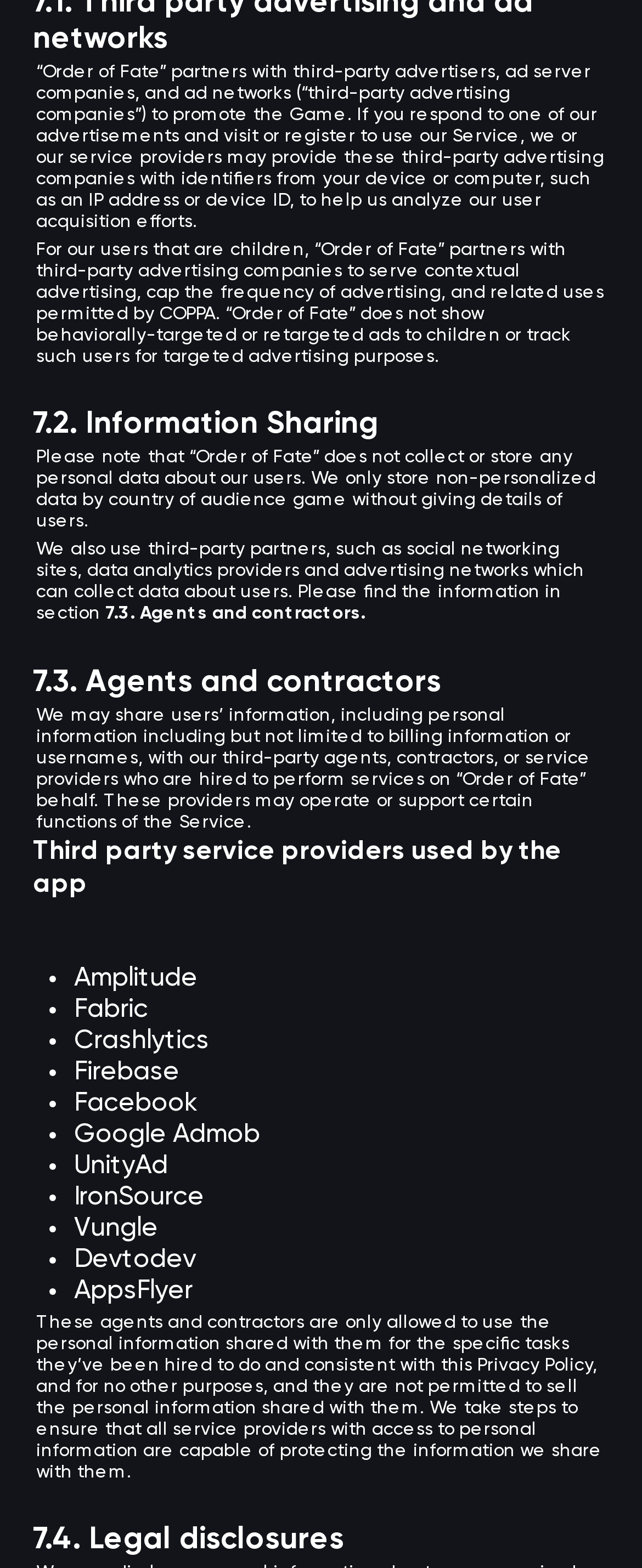Determine the bounding box coordinates of the section to be clicked to follow the instruction: "Click the Post not marked as liked button". The coordinates should be given as four float numbers between 0 and 1, formatted as [left, top, right, bottom].

None